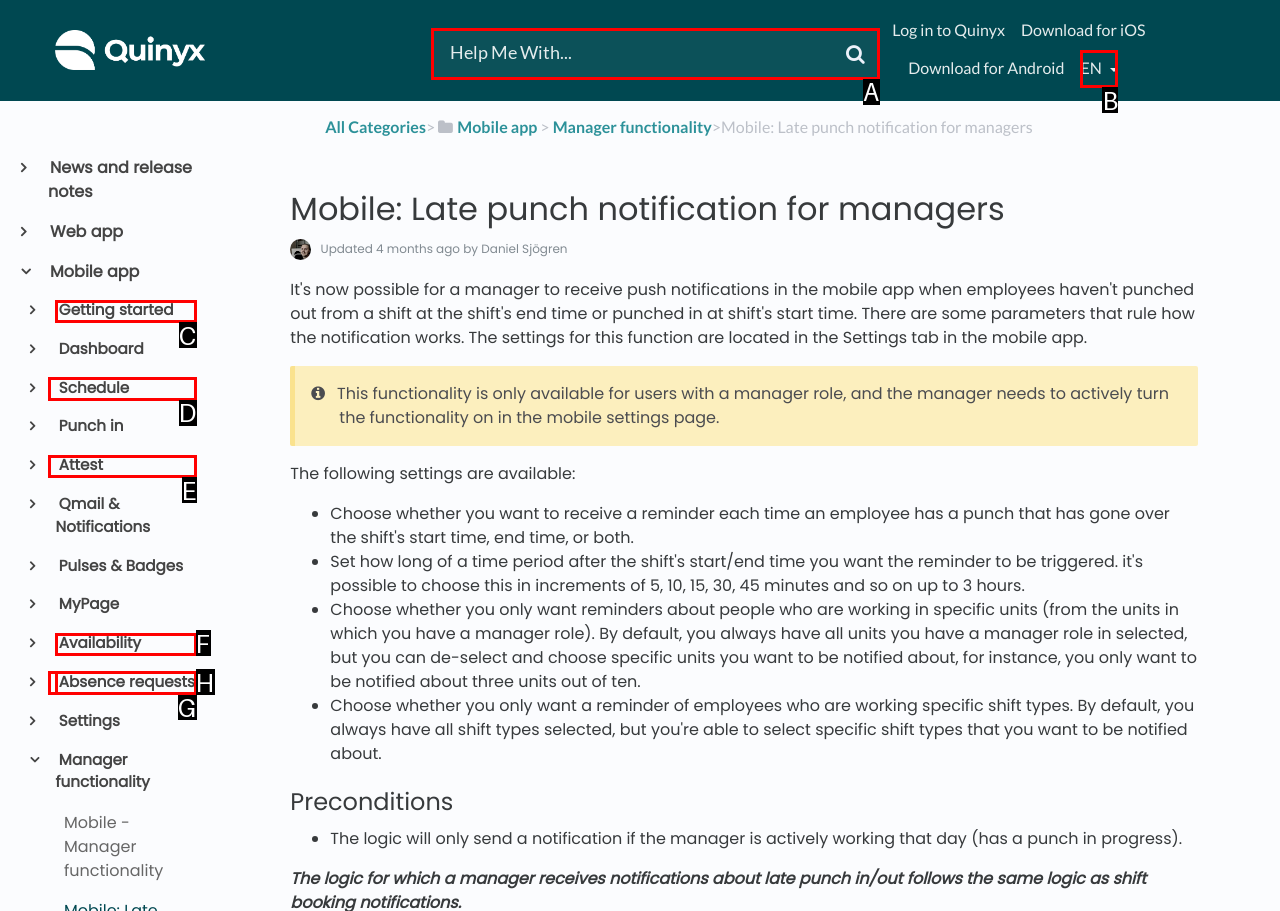Which HTML element should be clicked to fulfill the following task: Search for help?
Reply with the letter of the appropriate option from the choices given.

A